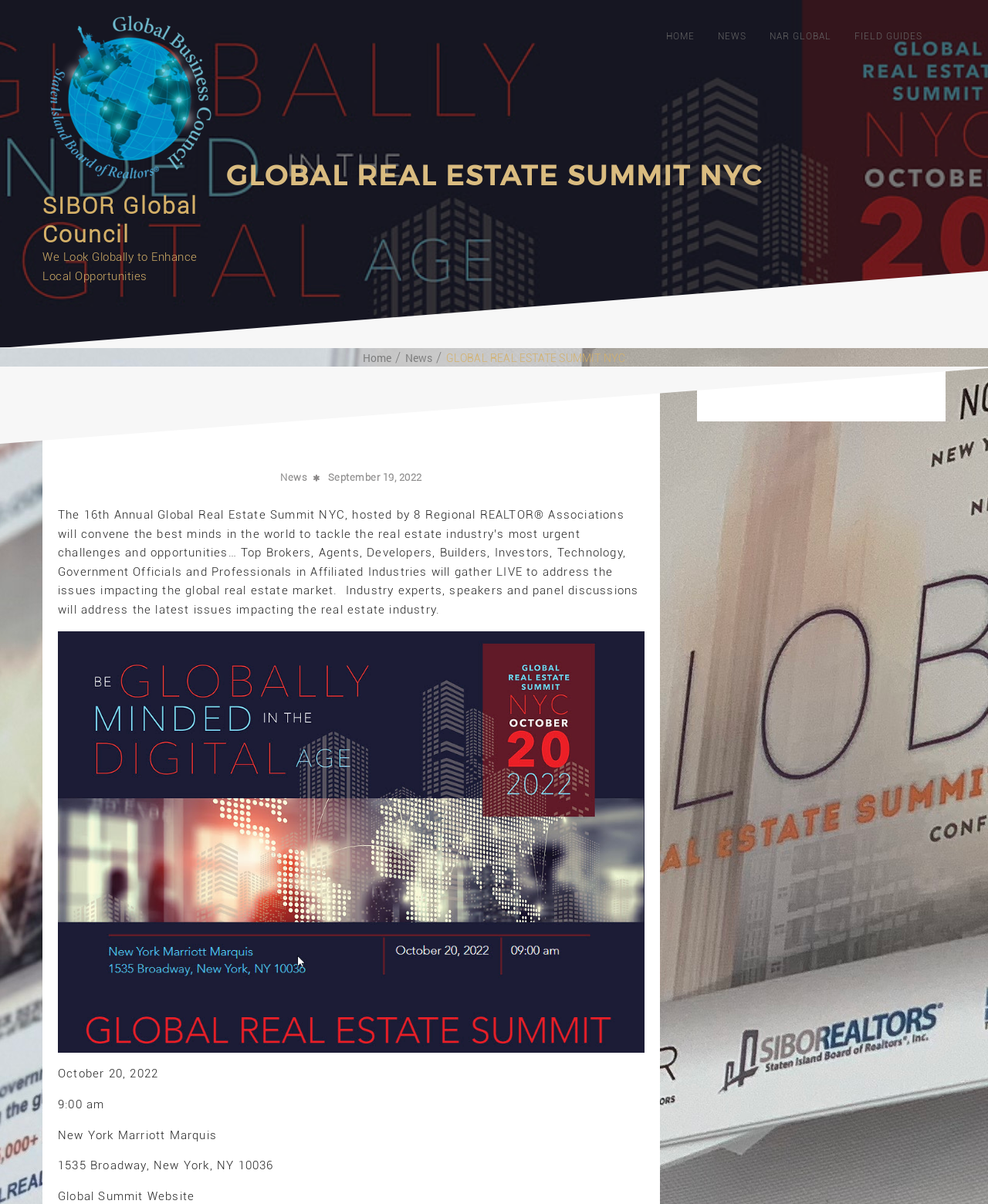Using floating point numbers between 0 and 1, provide the bounding box coordinates in the format (top-left x, top-left y, bottom-right x, bottom-right y). Locate the UI element described here: parent_node: SIBOR Global Council

[0.043, 0.146, 0.219, 0.157]